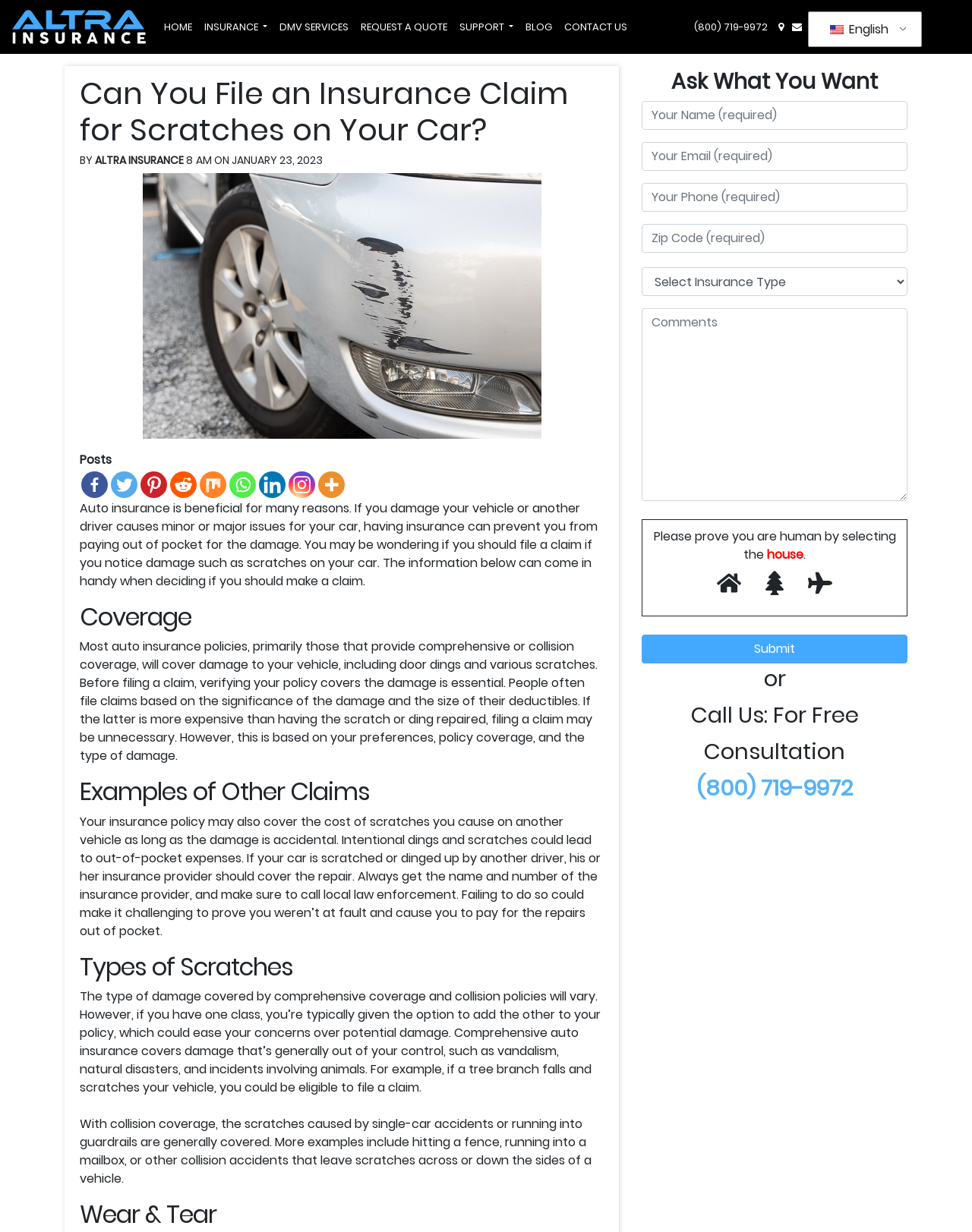How many social media links are available?
Please respond to the question with a detailed and informative answer.

I counted the number of social media links by looking at the section below the article, where I found links to Facebook, Twitter, Pinterest, Reddit, Mix, Whatsapp, Linkedin, Instagram, and More.